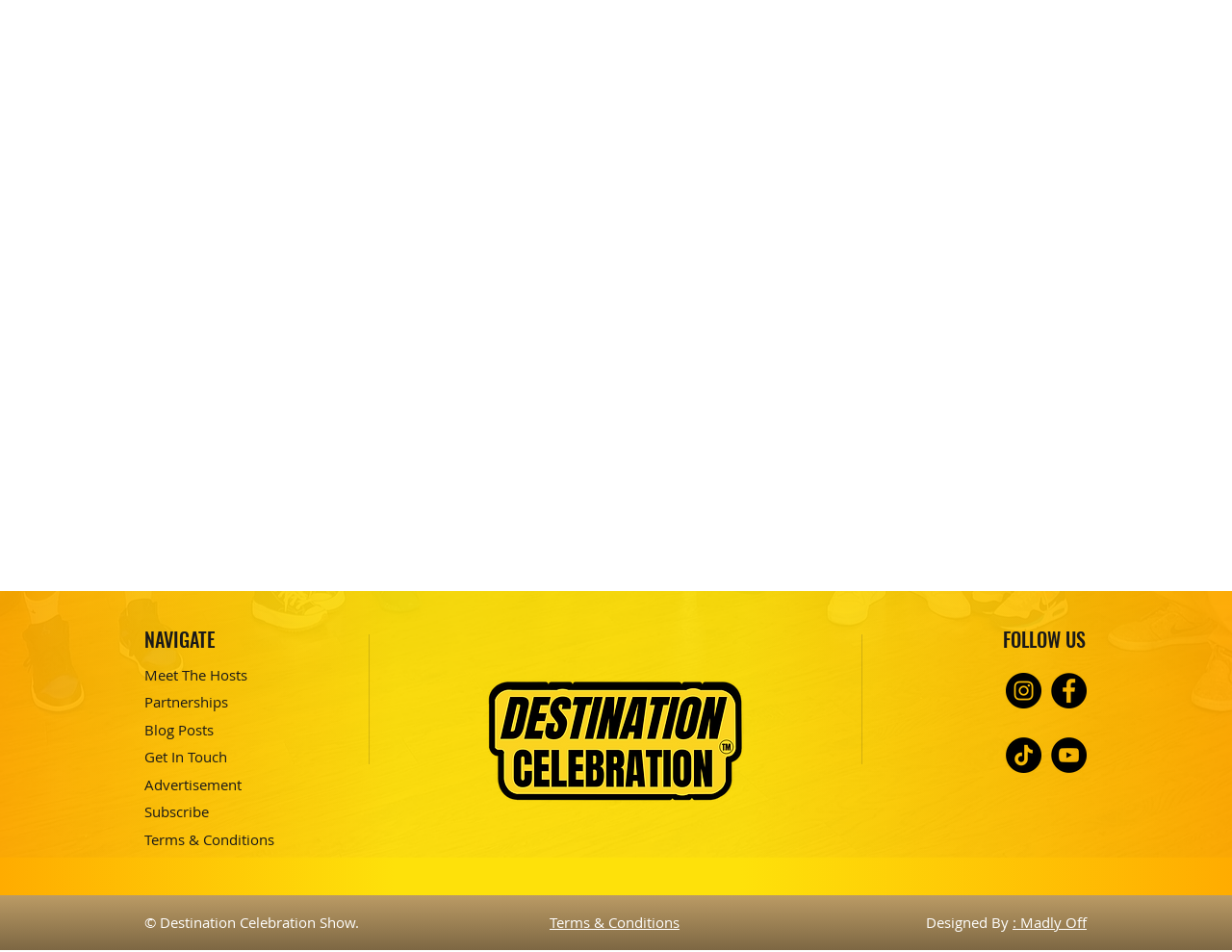For the element described, predict the bounding box coordinates as (top-left x, top-left y, bottom-right x, bottom-right y). All values should be between 0 and 1. Element description: Partnerships

[0.117, 0.727, 0.185, 0.747]